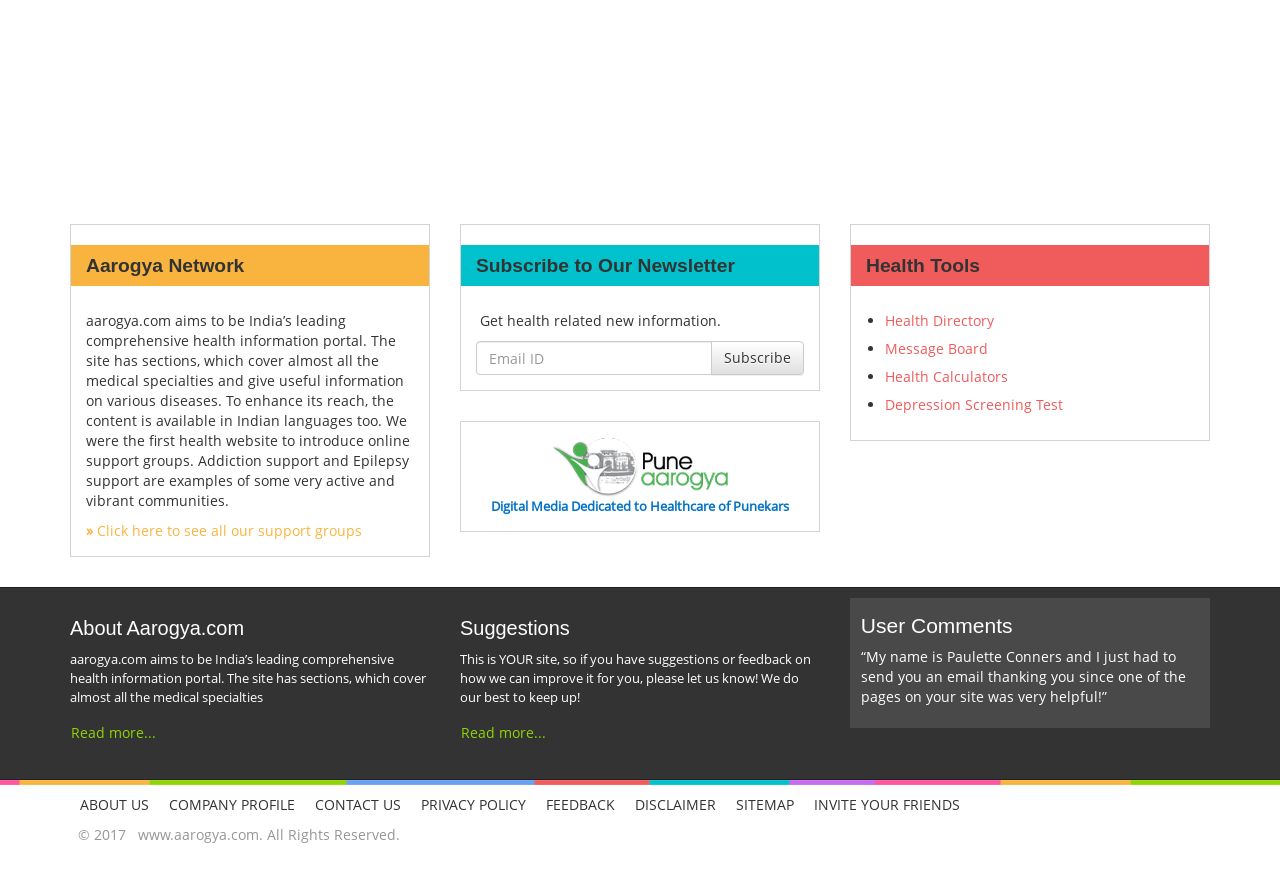Show the bounding box coordinates of the region that should be clicked to follow the instruction: "View shopping cart."

None